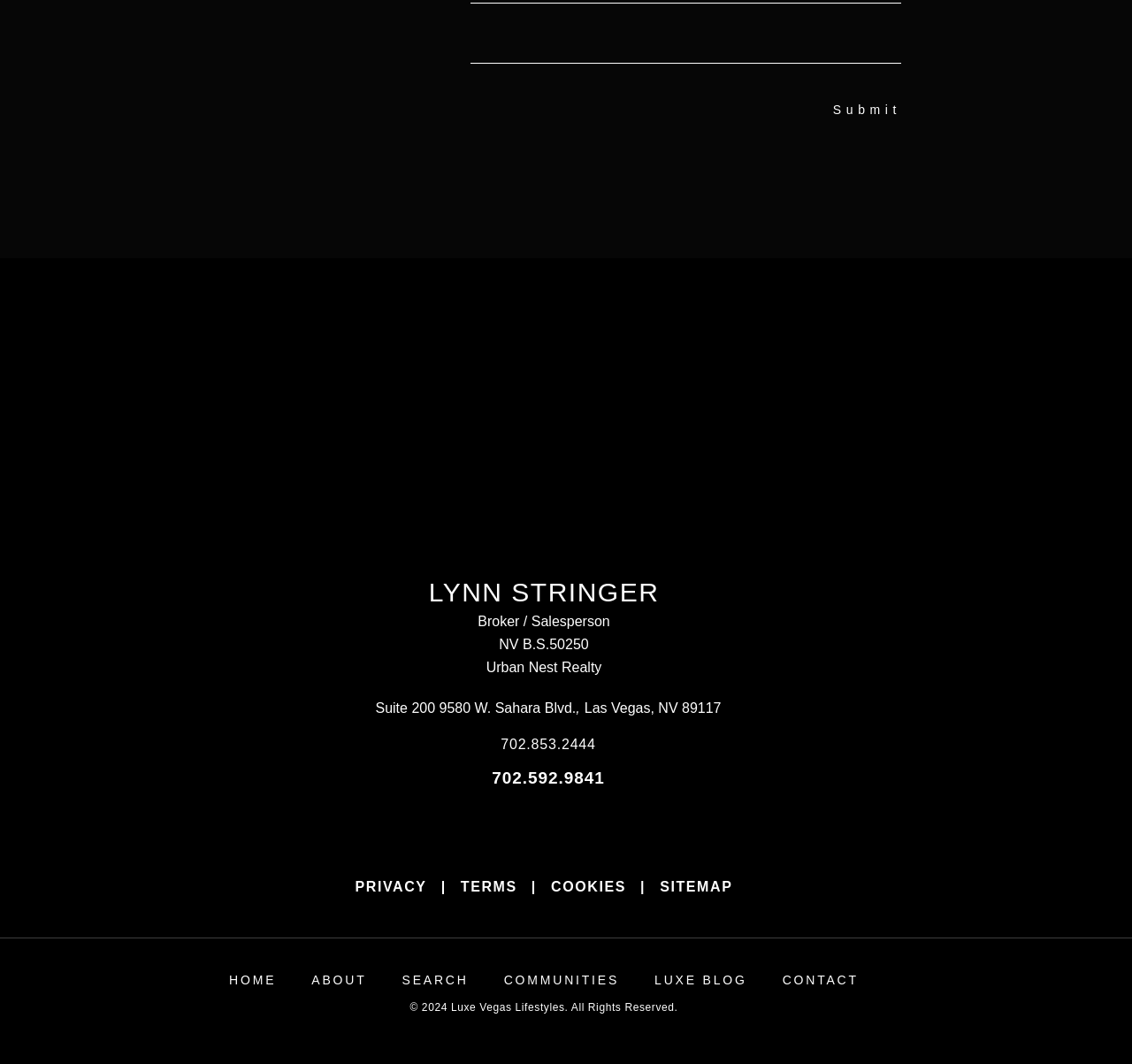Provide a one-word or short-phrase response to the question:
What is the copyright year of the website?

2024